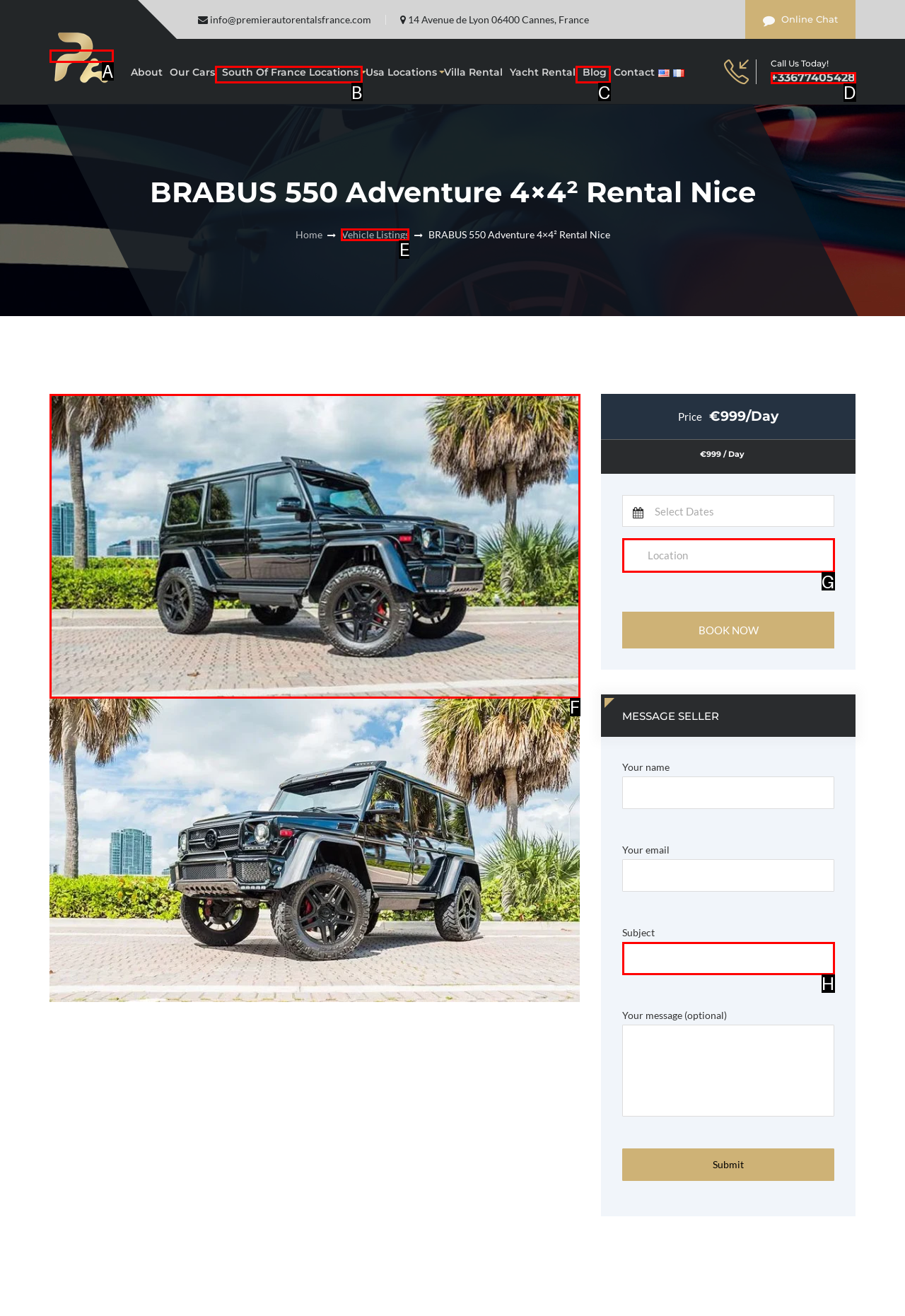Select the letter associated with the UI element you need to click to perform the following action: Select a date from the calendar
Reply with the correct letter from the options provided.

G